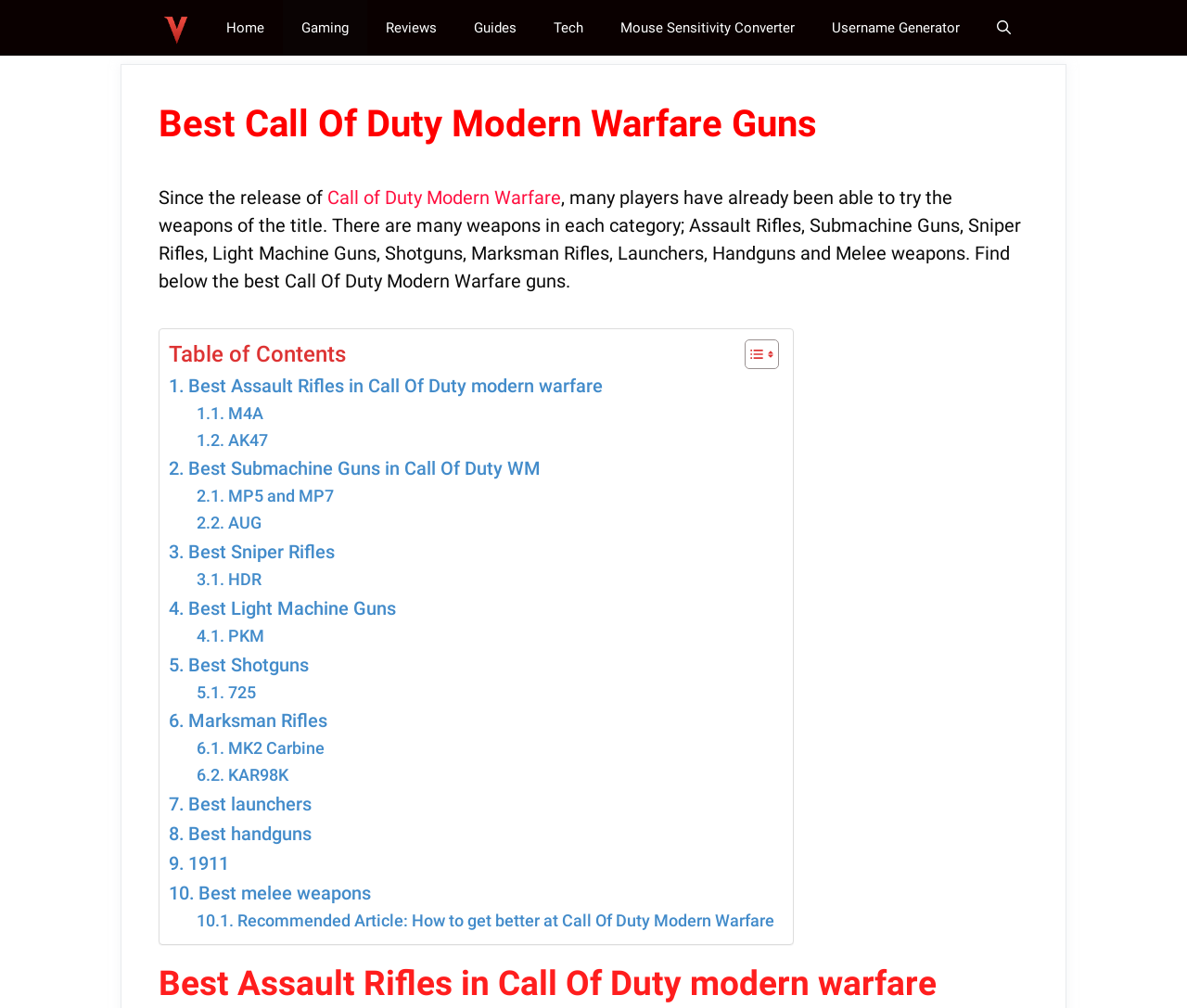What type of content is presented on this webpage?
Please answer the question with a detailed and comprehensive explanation.

Based on the webpage's content, it appears to be a list of guns in Call of Duty Modern Warfare, categorized by type, such as Assault Rifles, Submachine Guns, and Sniper Rifles.